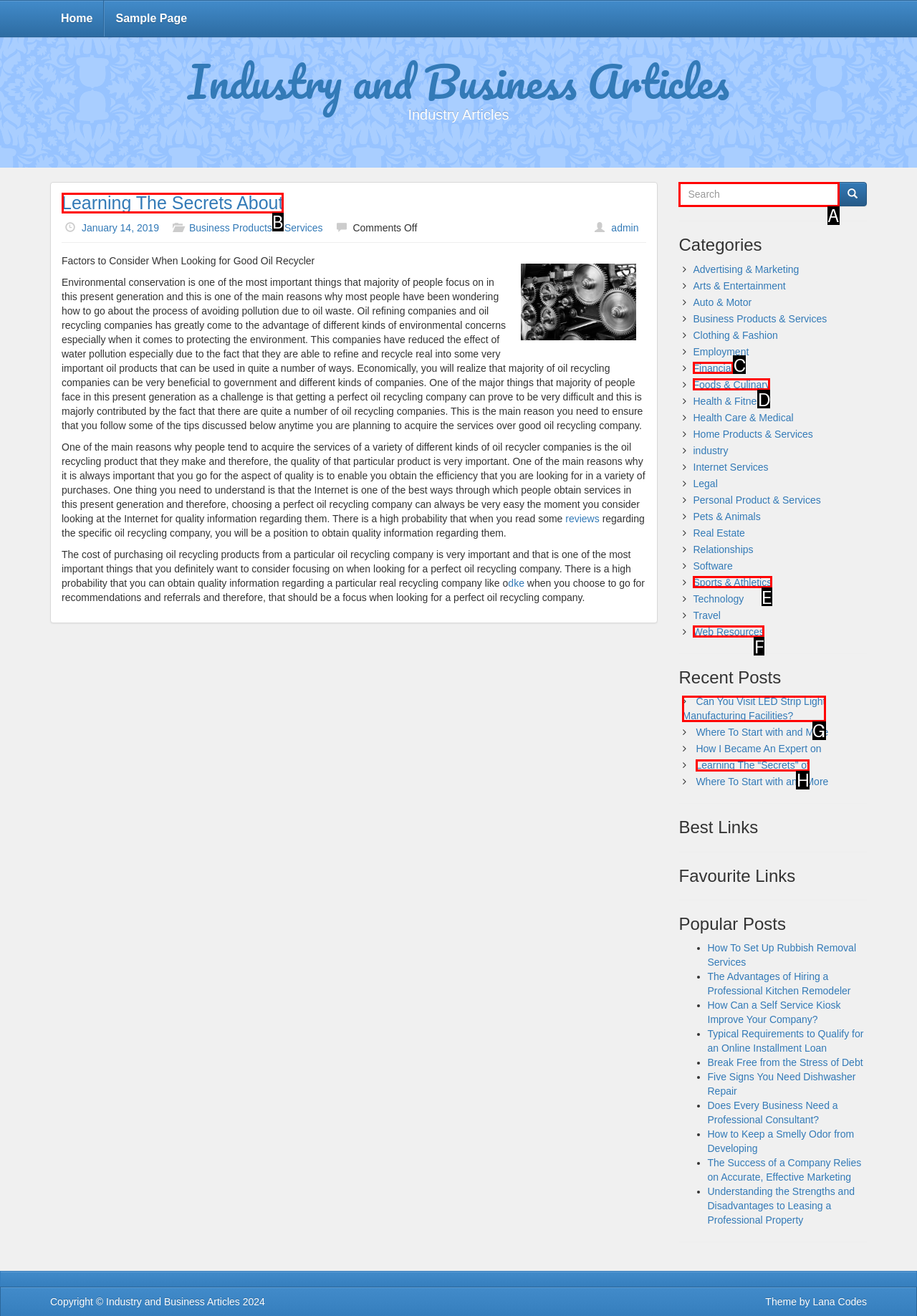Based on the description: Learning The “Secrets” of, identify the matching HTML element. Reply with the letter of the correct option directly.

H